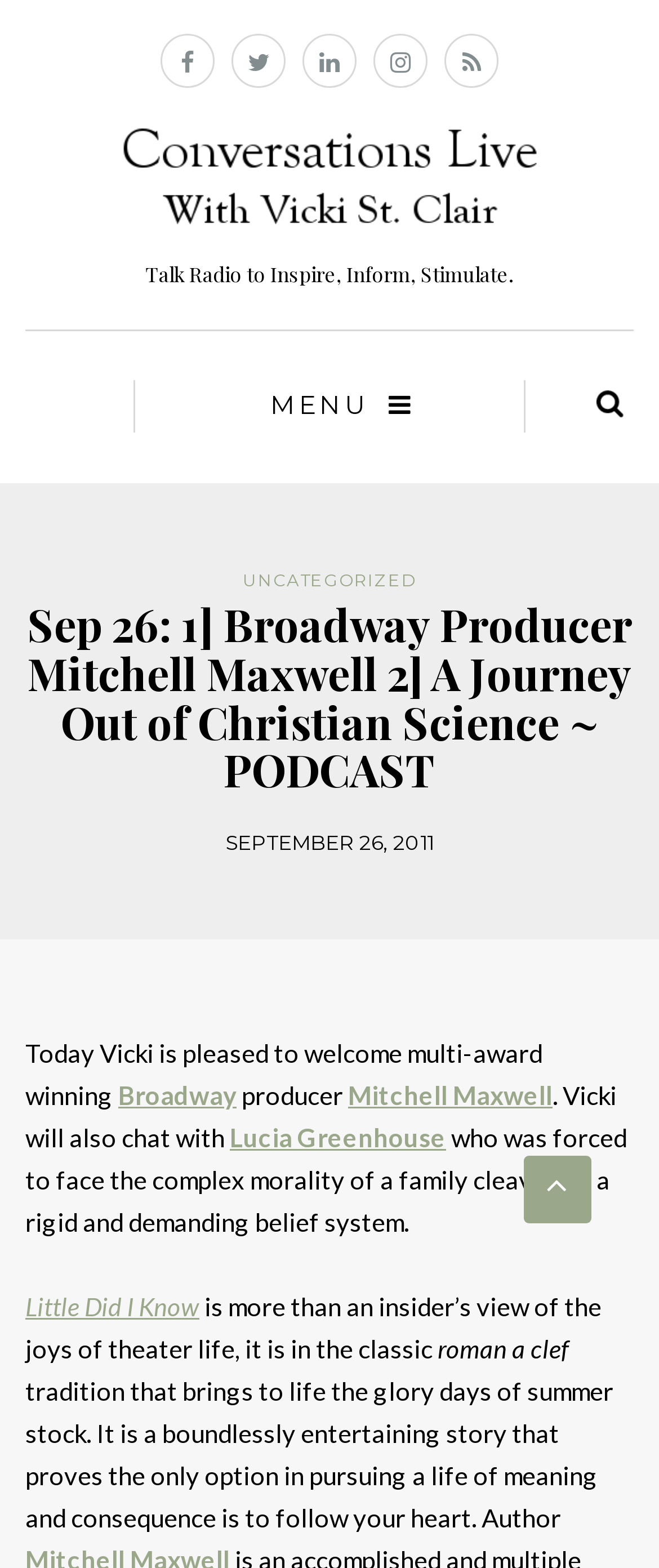Determine the bounding box coordinates of the element's region needed to click to follow the instruction: "Visit the CONVERSATIONS LIVE with VICKI ST. CLAIR page". Provide these coordinates as four float numbers between 0 and 1, formatted as [left, top, right, bottom].

[0.167, 0.102, 0.833, 0.122]